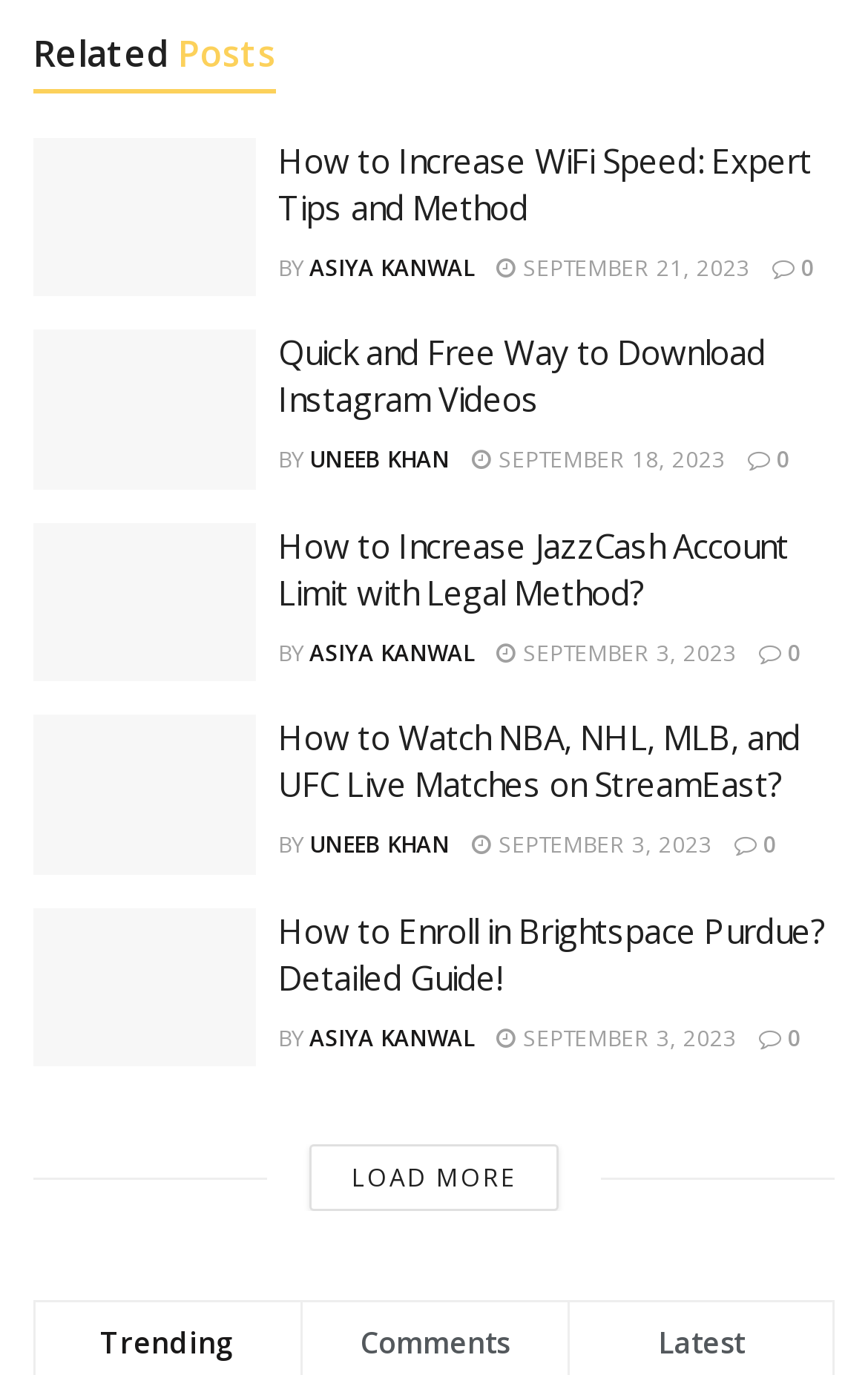Look at the image and answer the question in detail:
What is the title of the first article?

The first article on the webpage has a heading 'How to Increase WiFi Speed: Expert Tips and Method' and a link 'Increase WiFi Speed', so the title of the first article is 'Increase WiFi Speed'.